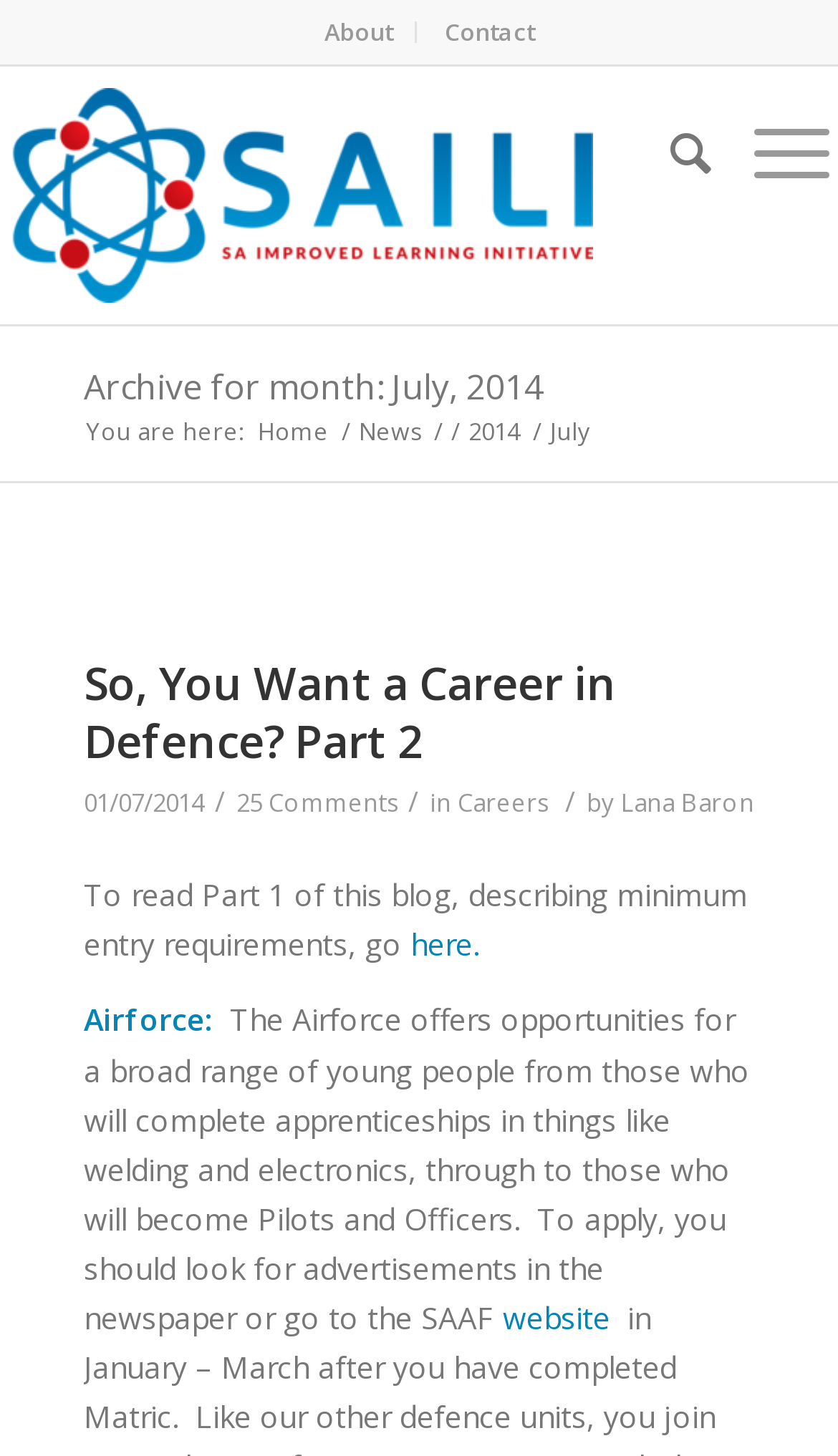Identify the bounding box coordinates of the element to click to follow this instruction: 'Browse'. Ensure the coordinates are four float values between 0 and 1, provided as [left, top, right, bottom].

None